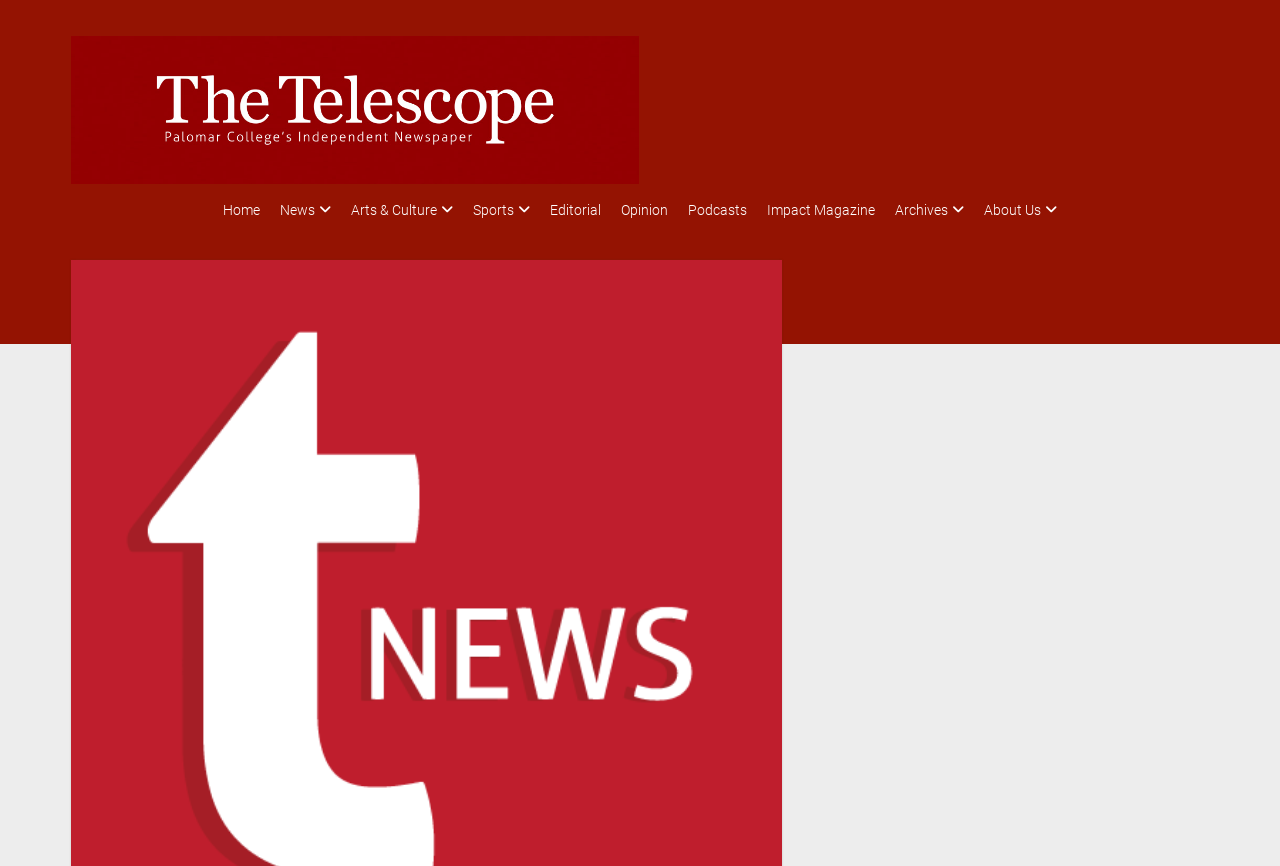Please find the bounding box coordinates of the element that needs to be clicked to perform the following instruction: "Go to Home page". The bounding box coordinates should be four float numbers between 0 and 1, represented as [left, top, right, bottom].

[0.129, 0.228, 0.17, 0.258]